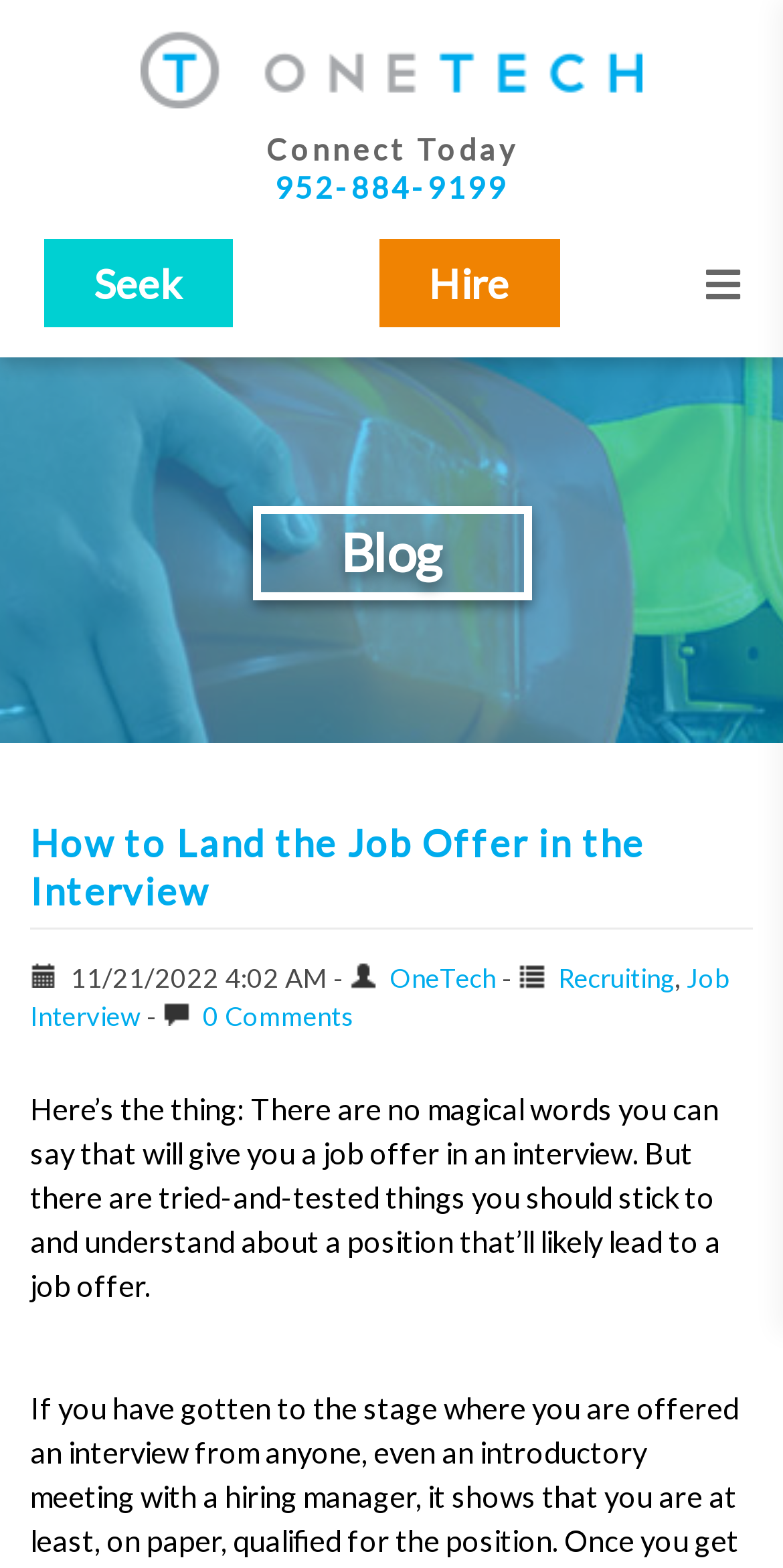Locate the bounding box coordinates of the area where you should click to accomplish the instruction: "Click the Connect Today link".

[0.34, 0.082, 0.66, 0.11]